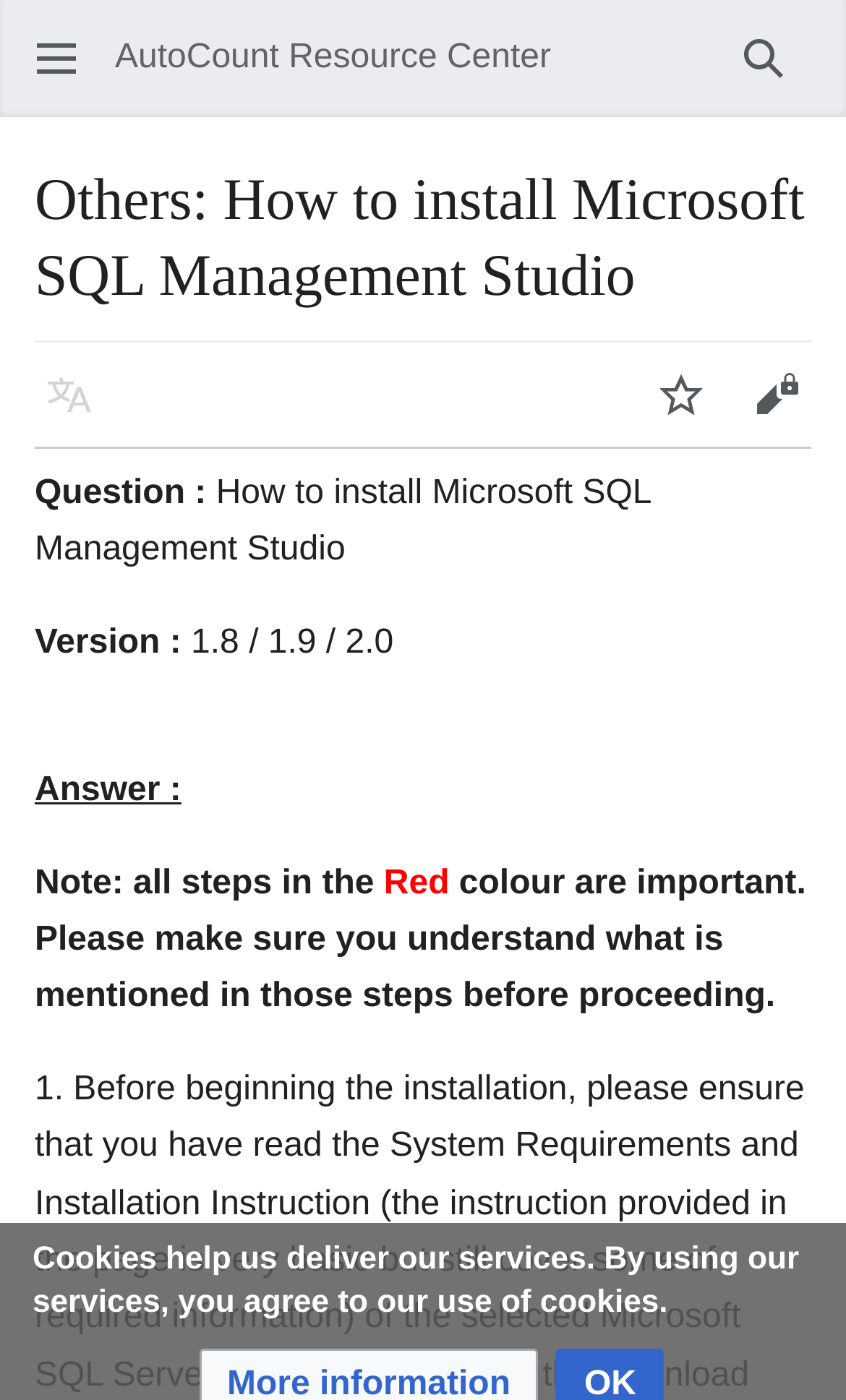Please identify the primary heading of the webpage and give its text content.

Others: How to install Microsoft SQL Management Studio